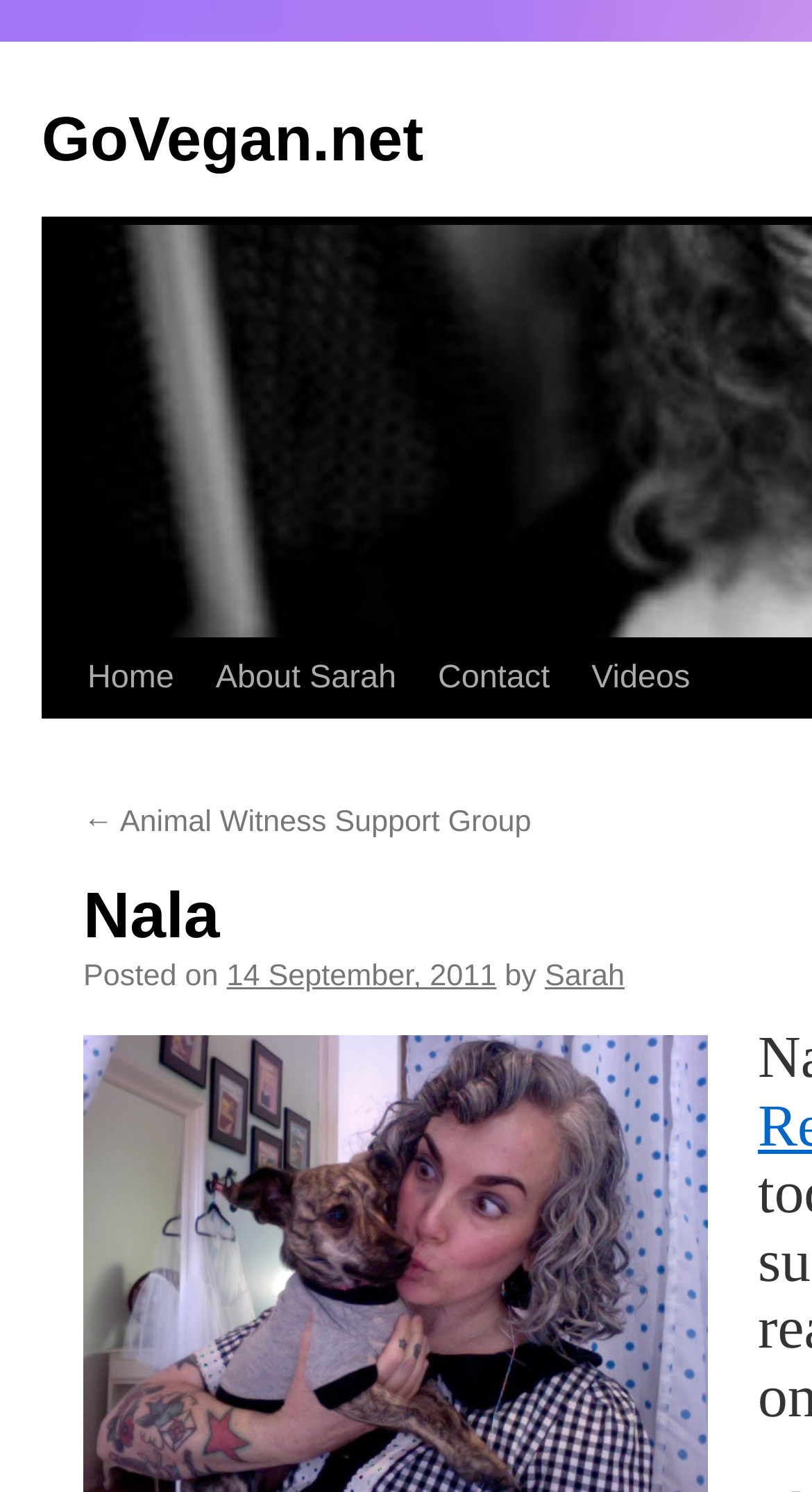Please locate the bounding box coordinates of the element that needs to be clicked to achieve the following instruction: "watch videos". The coordinates should be four float numbers between 0 and 1, i.e., [left, top, right, bottom].

[0.703, 0.429, 0.876, 0.482]